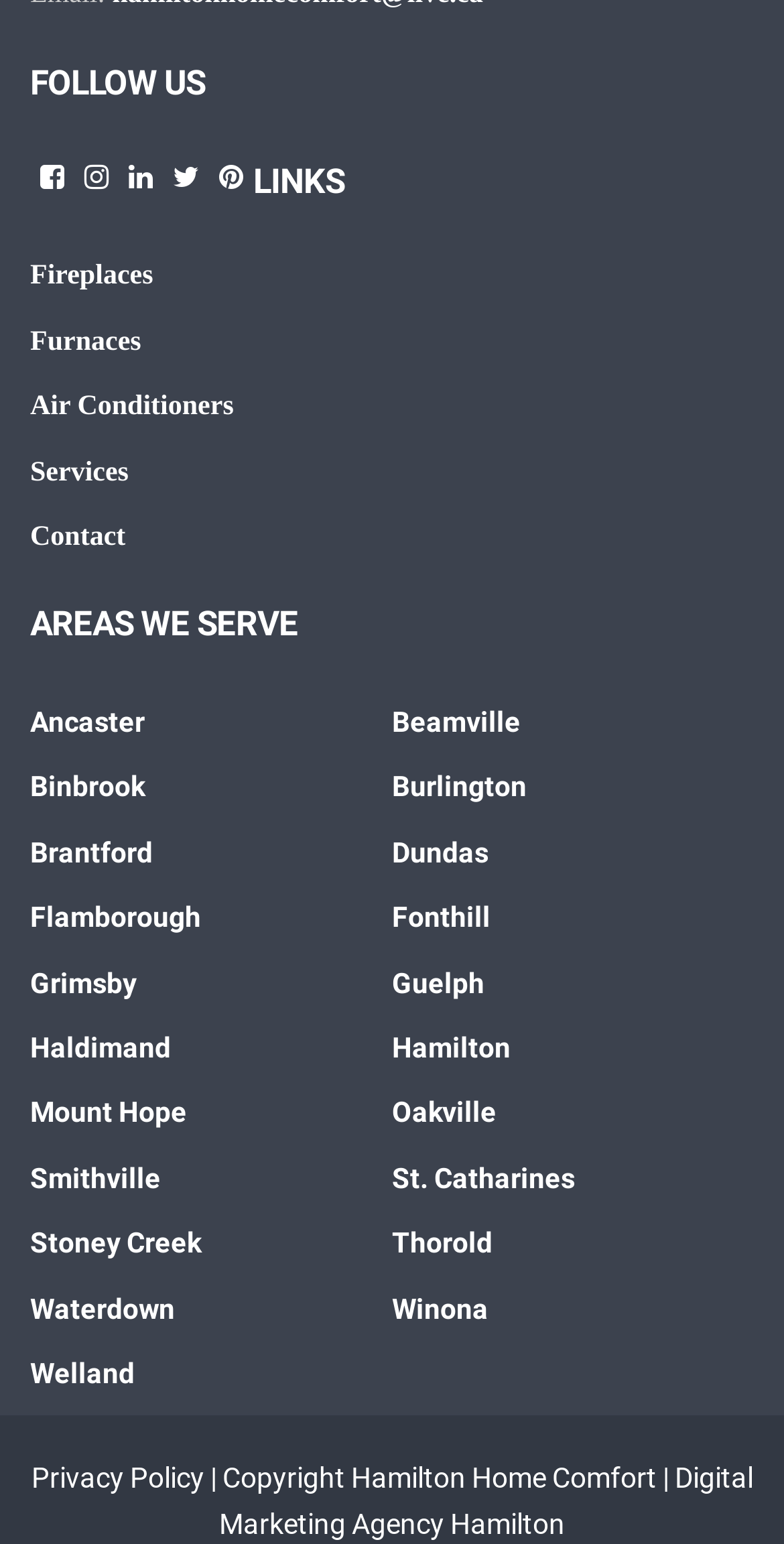Determine the bounding box coordinates for the UI element matching this description: "Digital Marketing Agency Hamilton".

[0.279, 0.947, 0.96, 0.997]